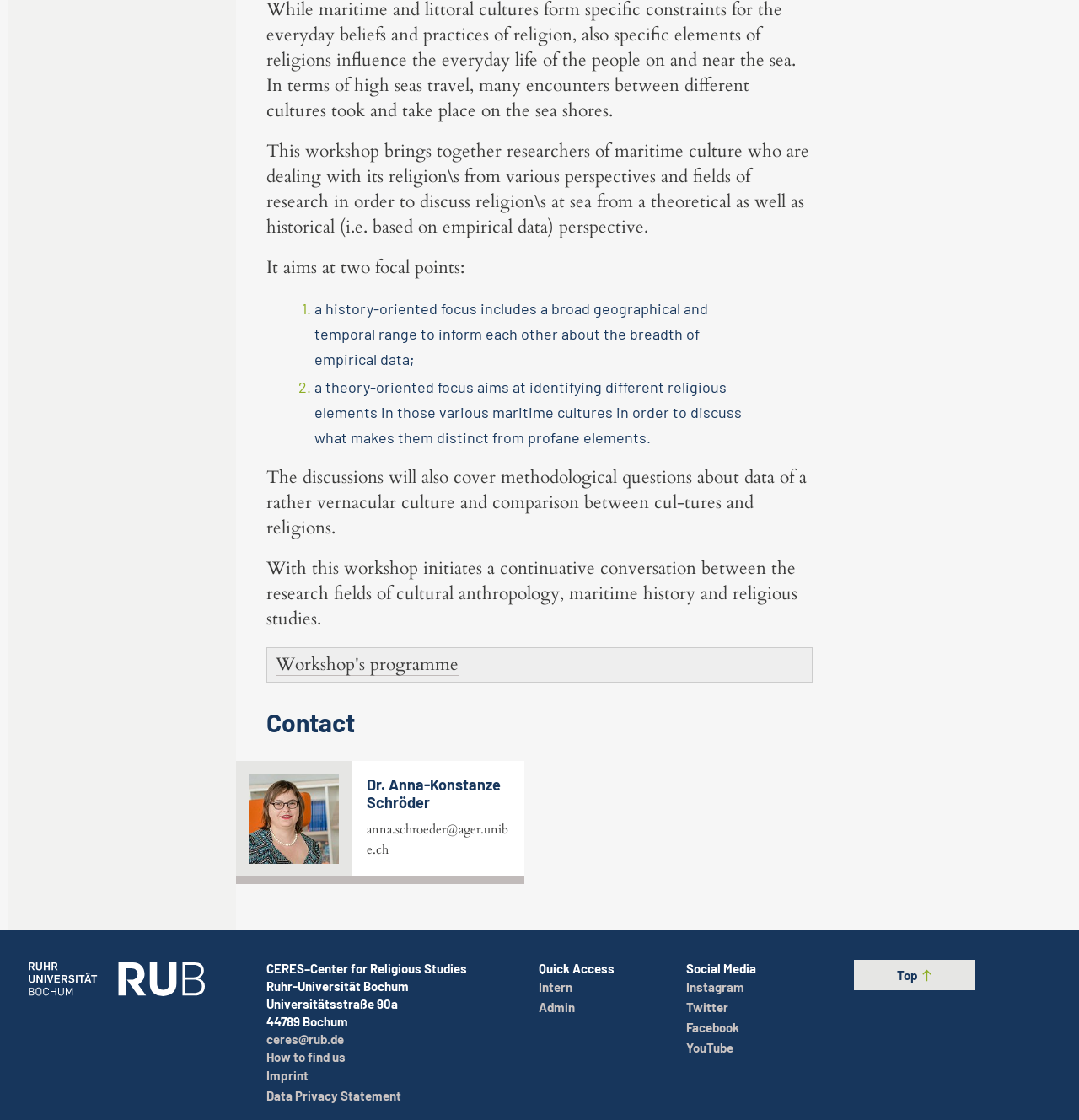Locate the bounding box coordinates for the element described below: "Dr. Anna-Konstanze Schröder anna.schroeder@ager.unibe.ch". The coordinates must be four float values between 0 and 1, formatted as [left, top, right, bottom].

[0.219, 0.68, 0.486, 0.789]